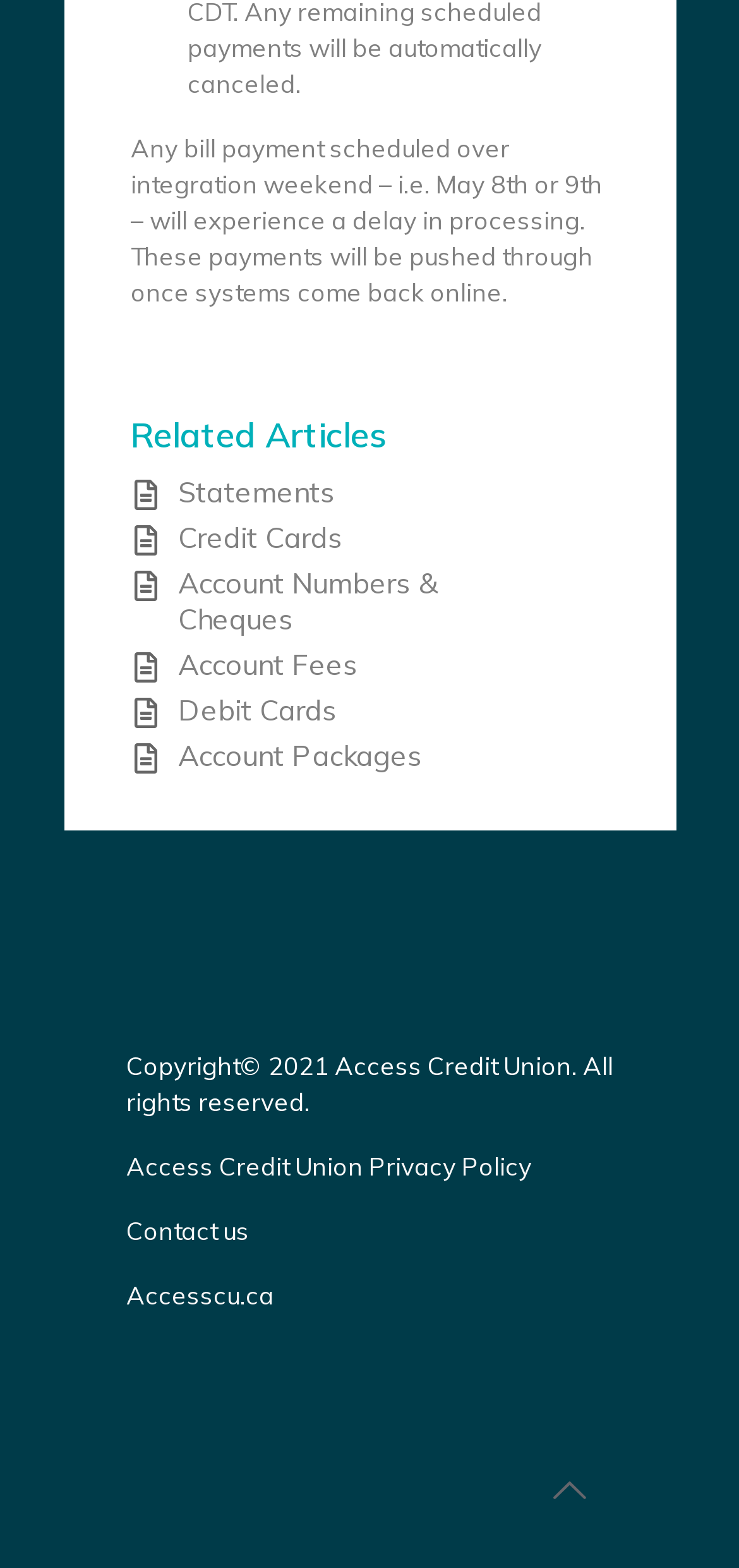Find the bounding box coordinates of the clickable area required to complete the following action: "Learn about credit cards".

[0.241, 0.331, 0.464, 0.354]